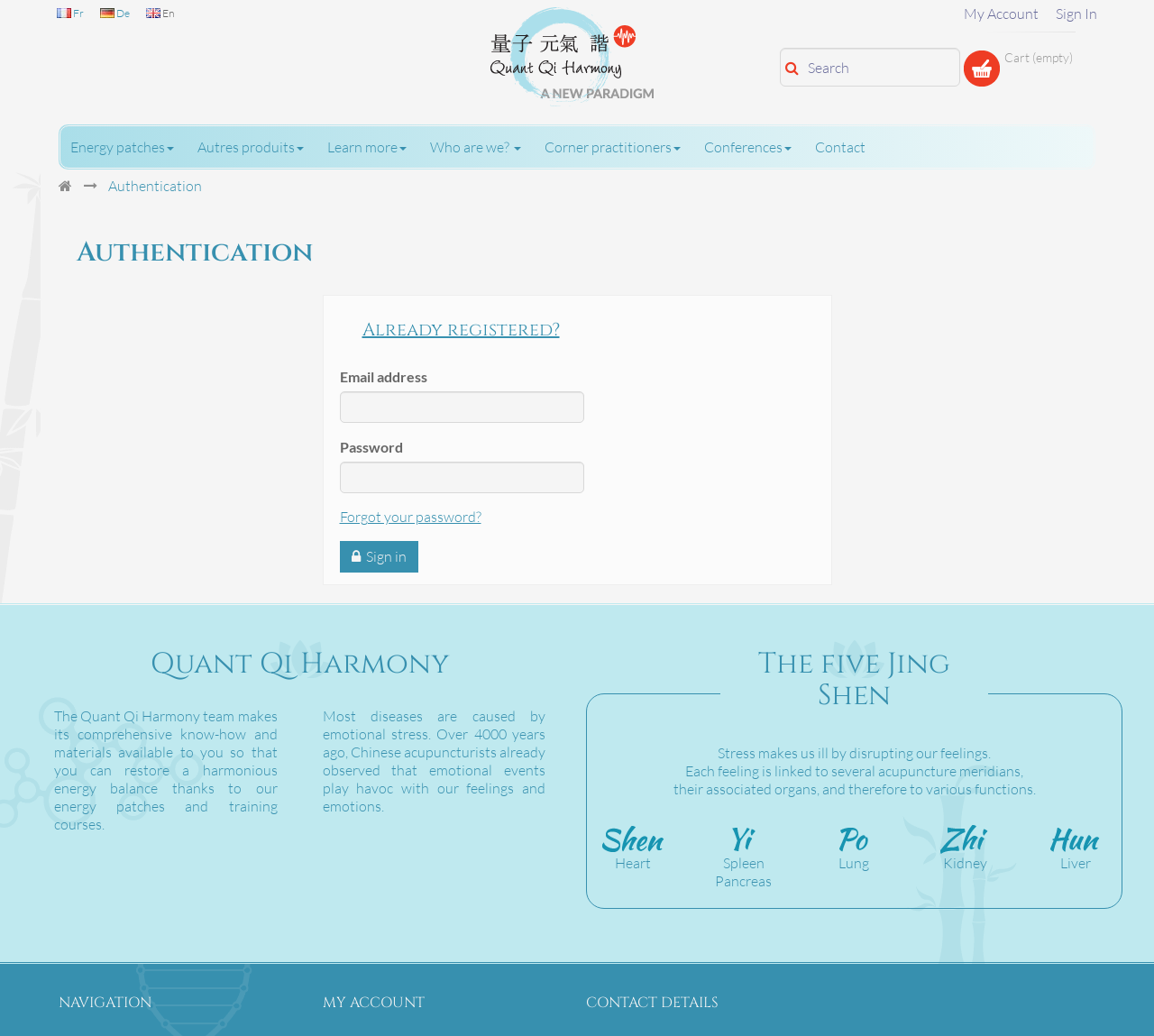Could you indicate the bounding box coordinates of the region to click in order to complete this instruction: "Learn more about energy patches".

[0.055, 0.12, 0.157, 0.164]